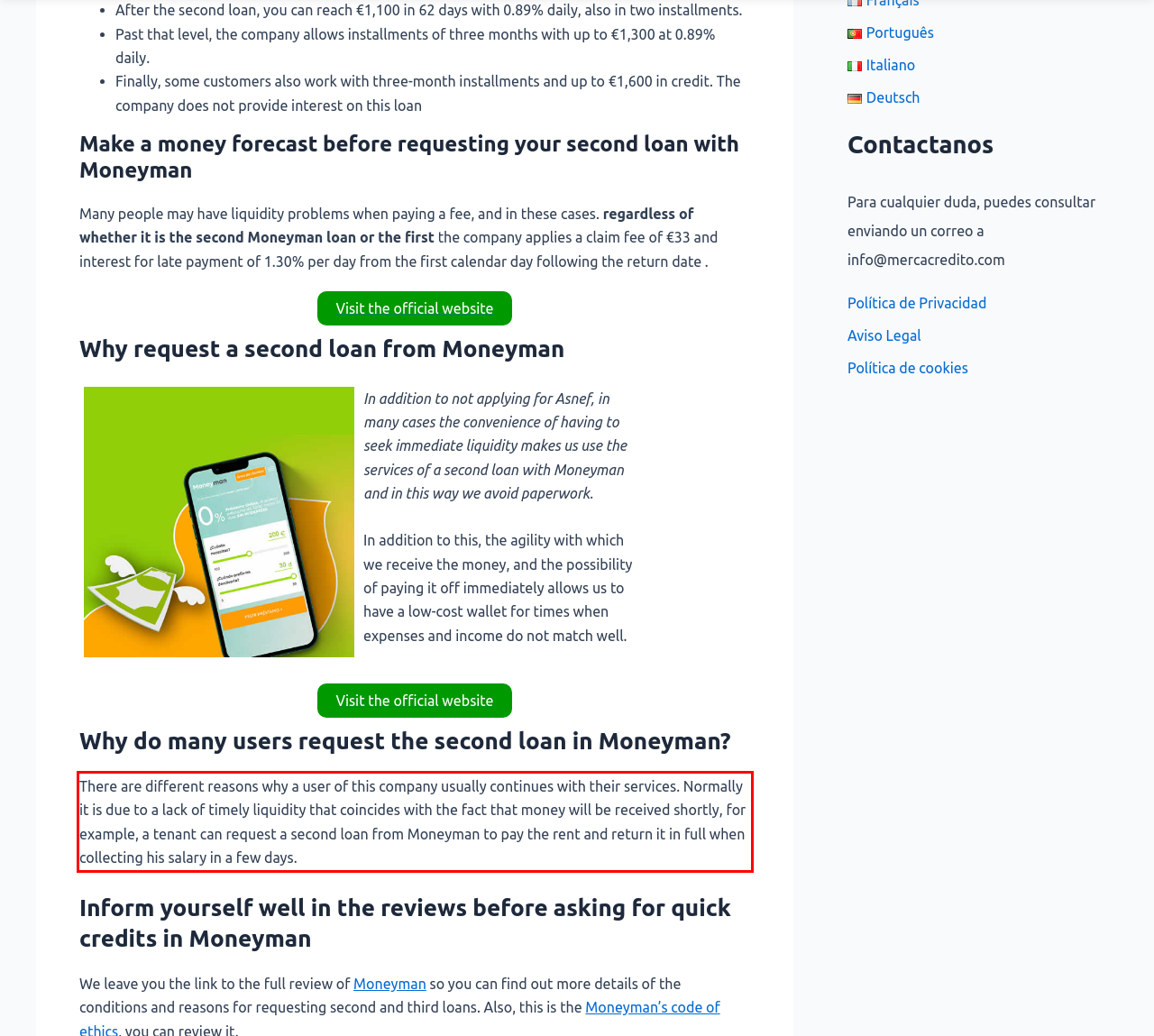From the provided screenshot, extract the text content that is enclosed within the red bounding box.

There are different reasons why a user of this company usually continues with their services. Normally it is due to a lack of timely liquidity that coincides with the fact that money will be received shortly, for example, a tenant can request a second loan from Moneyman to pay the rent and return it in full when collecting his salary in a few days.